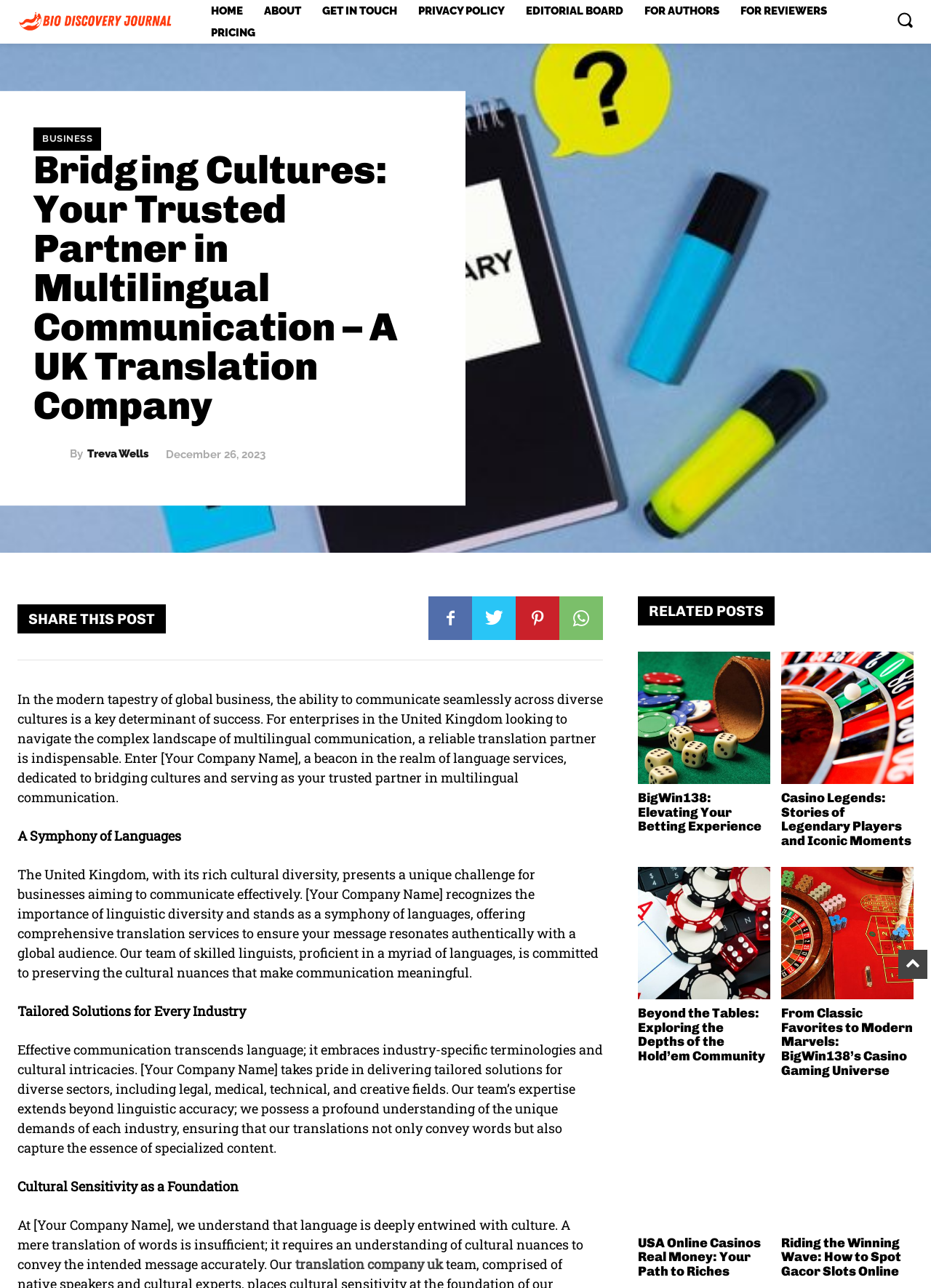Given the element description: "BigWin138: Elevating Your Betting Experience", predict the bounding box coordinates of the UI element it refers to, using four float numbers between 0 and 1, i.e., [left, top, right, bottom].

[0.685, 0.613, 0.818, 0.648]